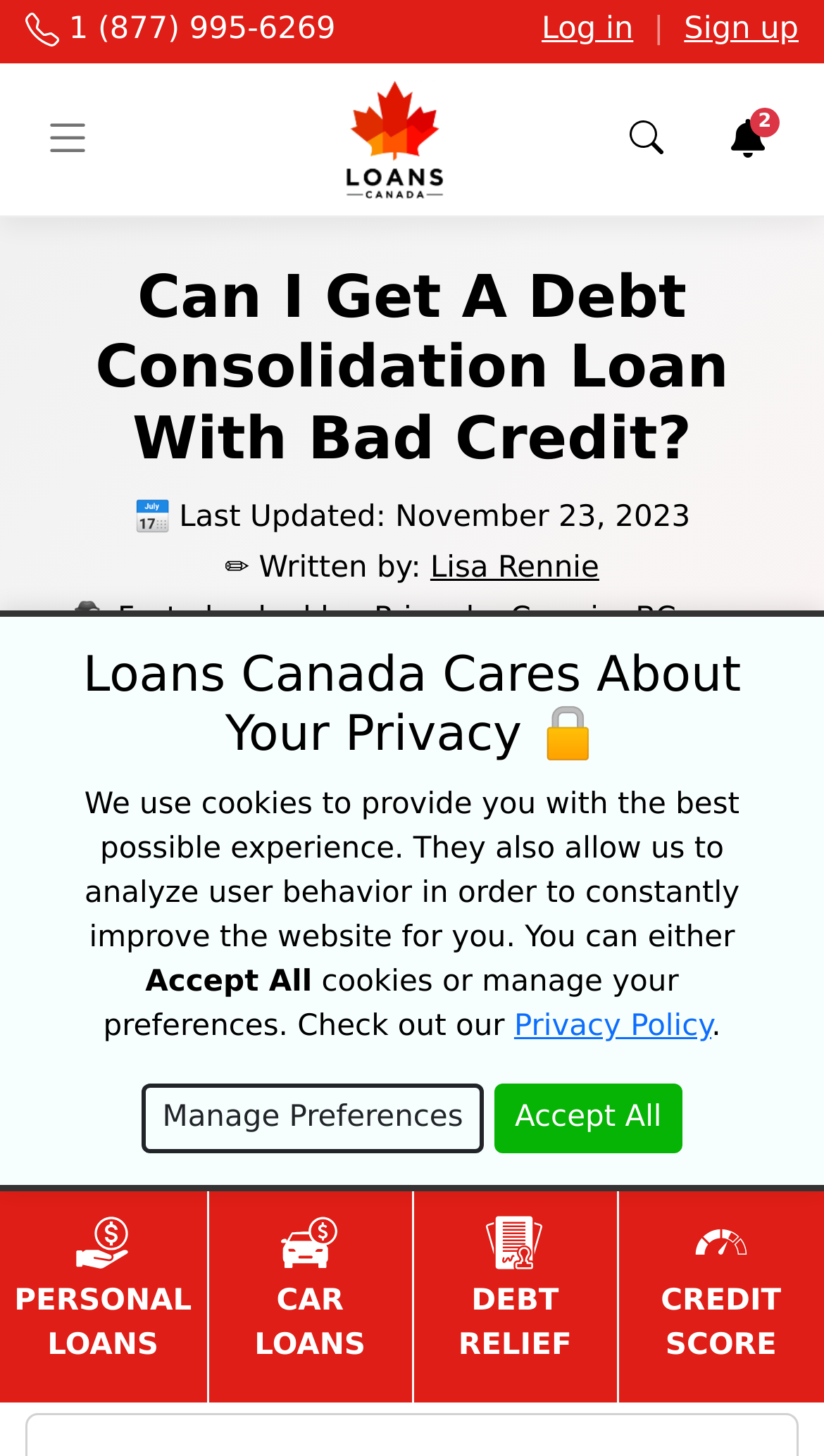Create an in-depth description of the webpage, covering main sections.

This webpage is about debt consolidation loans for individuals with bad credit. At the top, there is a navigation bar with a phone number, login and sign-up links, and a logo for Loans Canada. Below the navigation bar, there is a search bar with a magnifying glass icon. 

The main content of the webpage is divided into two sections. The first section has a heading that asks if one can get a debt consolidation loan with bad credit. Below the heading, there is a paragraph with the last updated date, the author's name, and a fact-checked by statement. There is also a large image related to debt consolidation loans. 

The second section appears to be a footer with links to other pages on the website, including Home, Debt, and other loan-related topics. There are also links to PERSONAL LOANS, CAR LOANS, DEBT RELIEF, and CREDIT SCORE, each with an accompanying icon.

Additionally, there is a section about privacy, with a heading that mentions Loans Canada cares about the user's privacy. The text explains that the website uses cookies to provide a better experience and allows users to either accept all cookies or manage their preferences. There are buttons to manage preferences and accept all cookies.